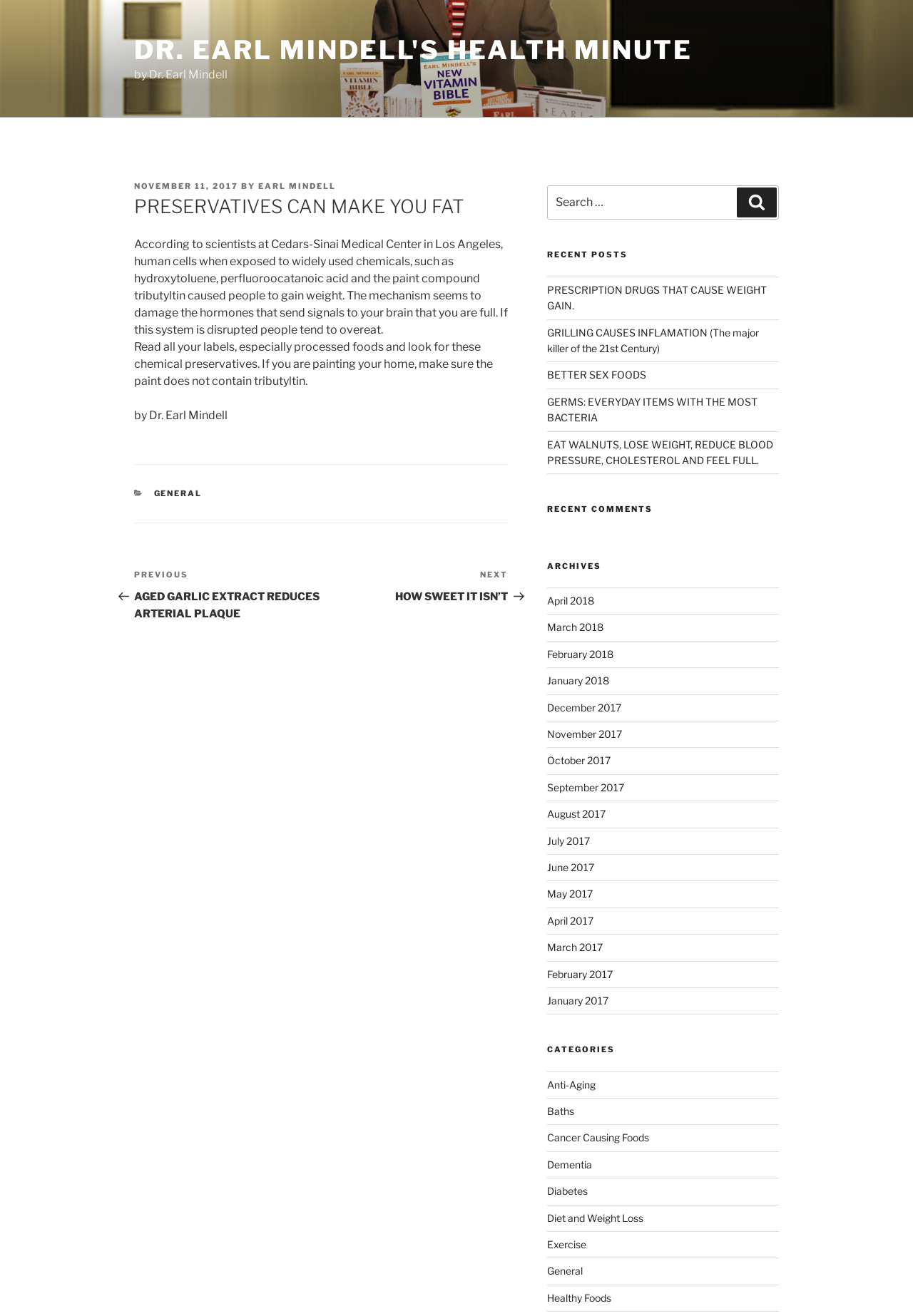Could you indicate the bounding box coordinates of the region to click in order to complete this instruction: "Search for a keyword".

[0.599, 0.141, 0.853, 0.167]